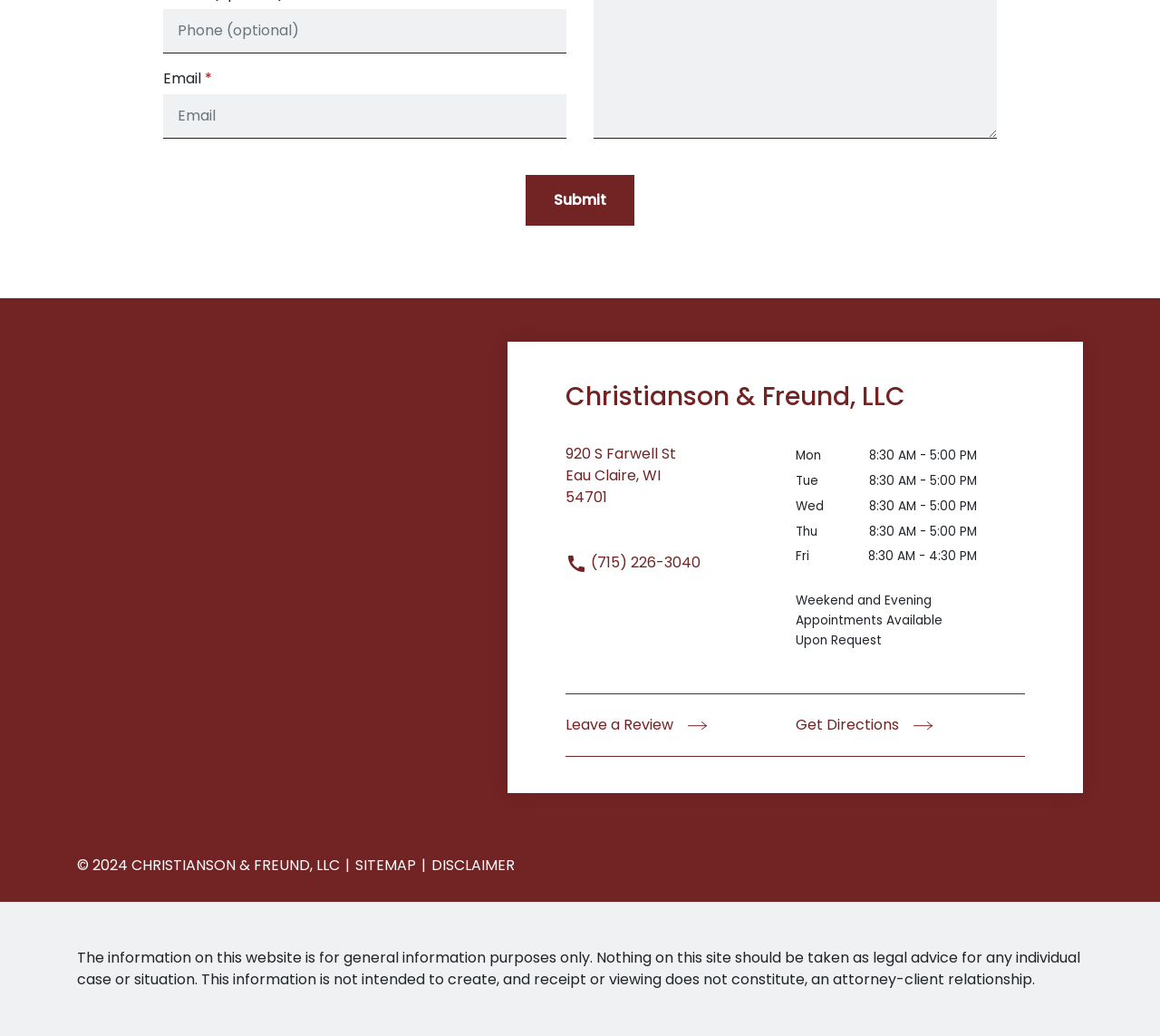What is the phone number to call the attorney?
Please provide a single word or phrase based on the screenshot.

(715) 226-3040